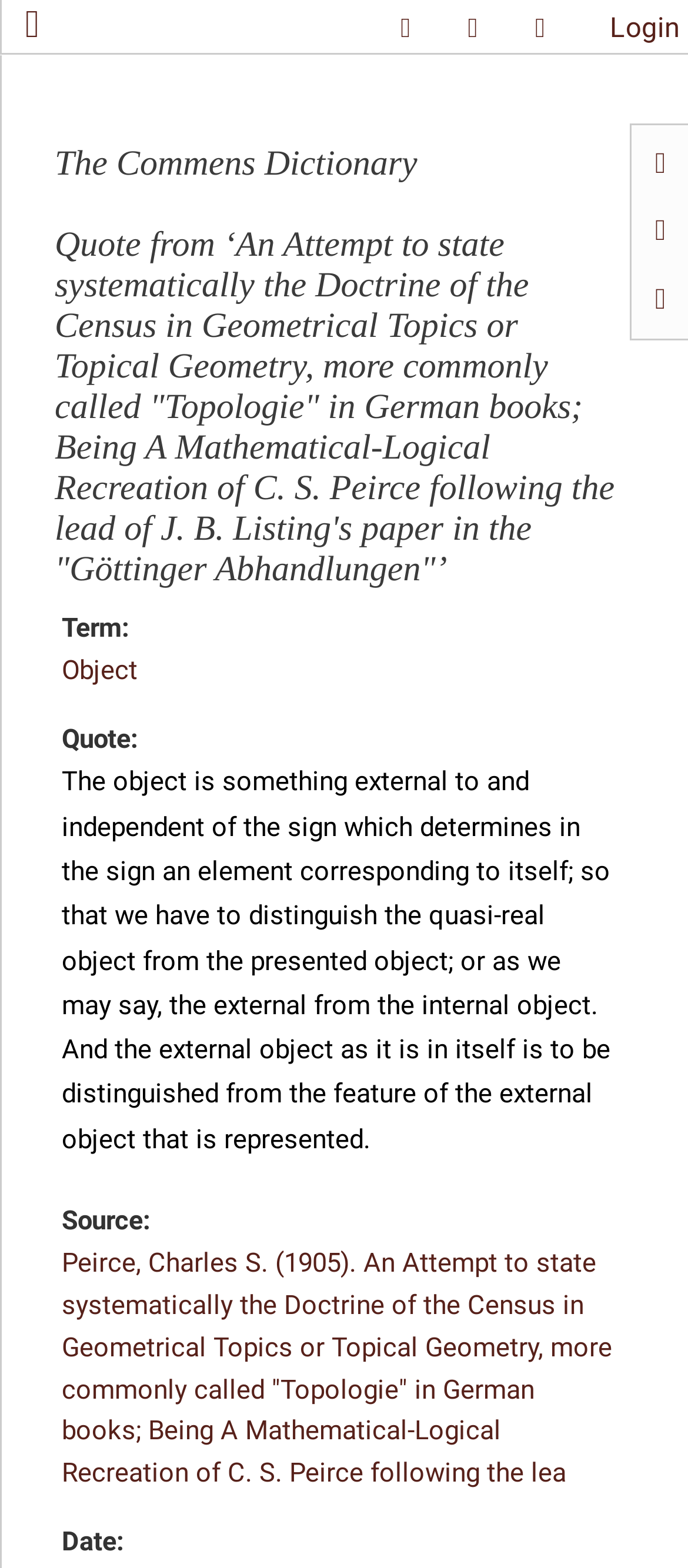Generate the main heading text from the webpage.

The Commens Dictionary

Quote from ‘An Attempt to state systematically the Doctrine of the Census in Geometrical Topics or Topical Geometry, more commonly called "Topologie" in German books; Being A Mathematical-Logical Recreation of C. S. Peirce following the lead of J. B. Listing's paper in the "Göttinger Abhandlungen"’